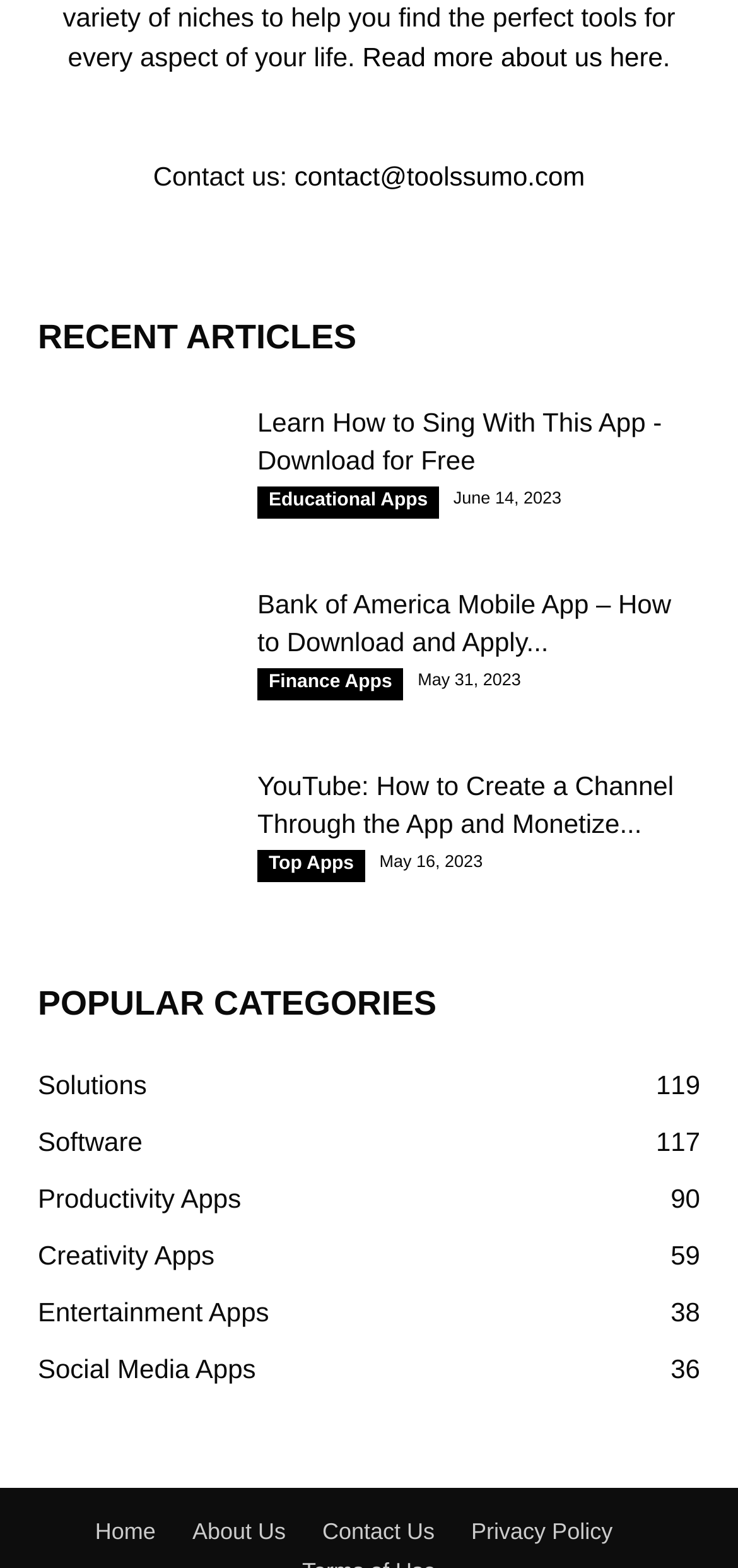Please respond to the question with a concise word or phrase:
How many categories are listed under 'POPULAR CATEGORIES'?

6